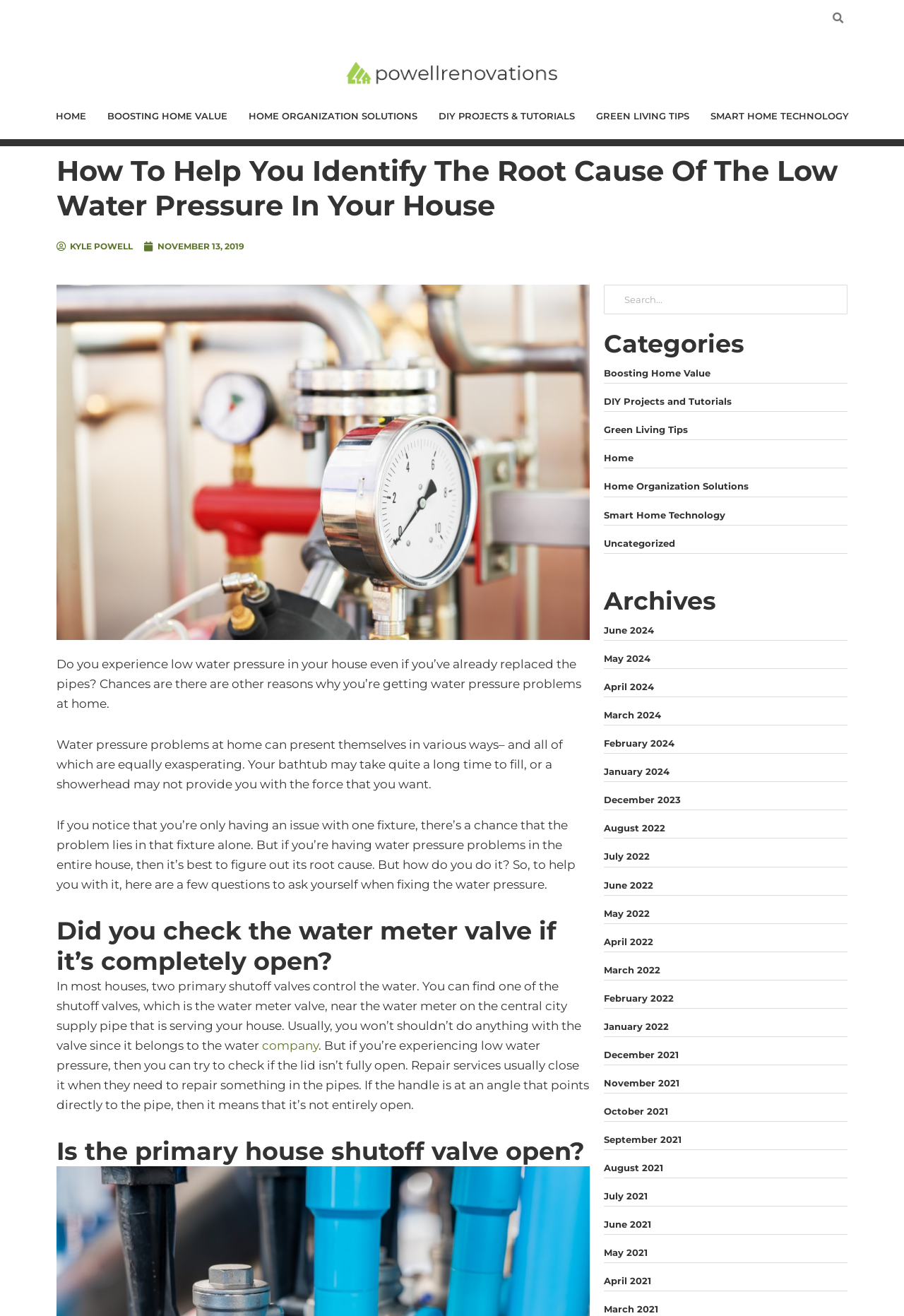Examine the image carefully and respond to the question with a detailed answer: 
What is the date of the article?

The date of the article can be found near the author's name, 'KYLE POWELL', which is listed as 'NOVEMBER 13, 2019'.